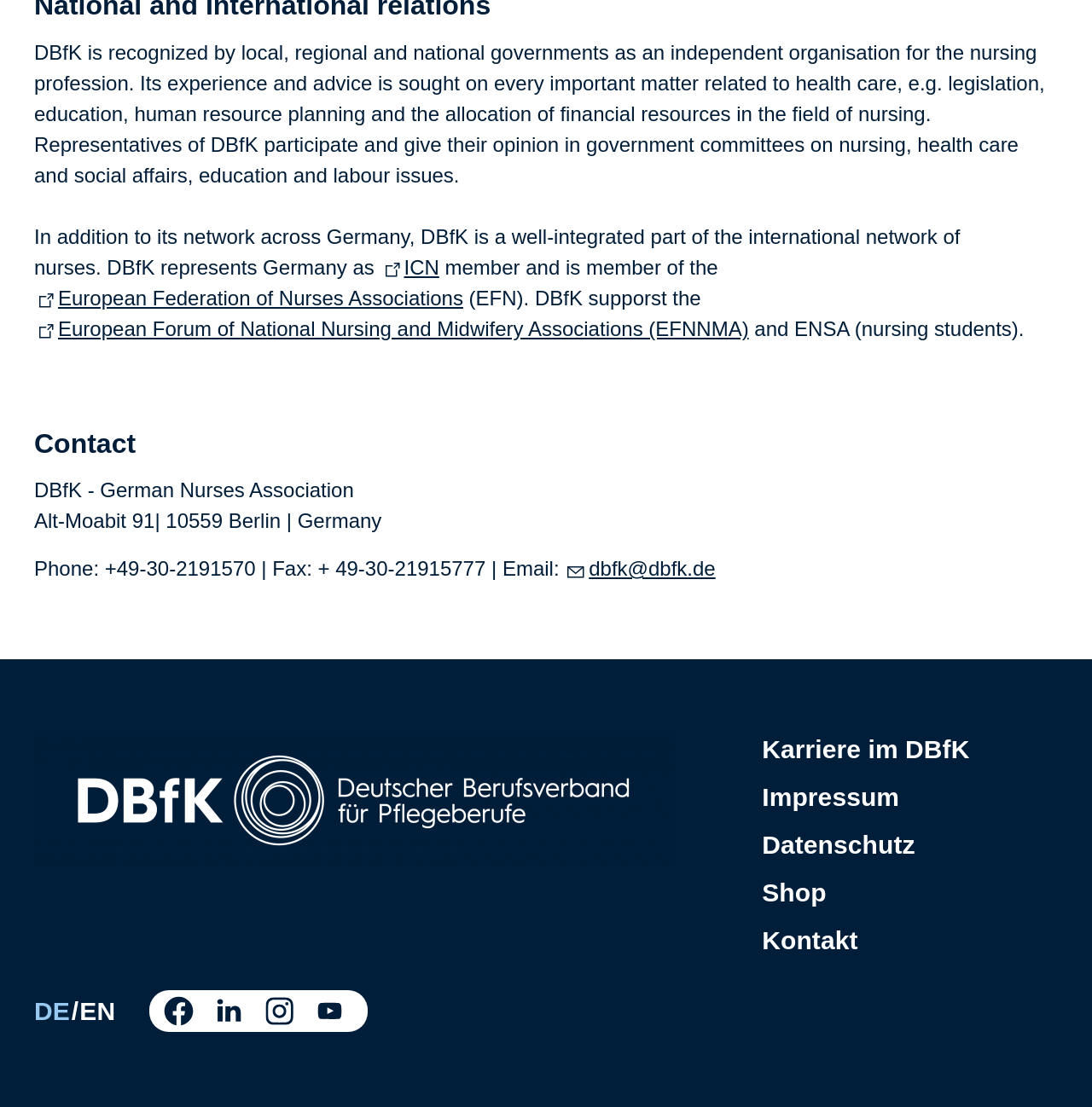Locate the coordinates of the bounding box for the clickable region that fulfills this instruction: "Visit the European Federation of Nurses Associations page".

[0.031, 0.256, 0.424, 0.283]